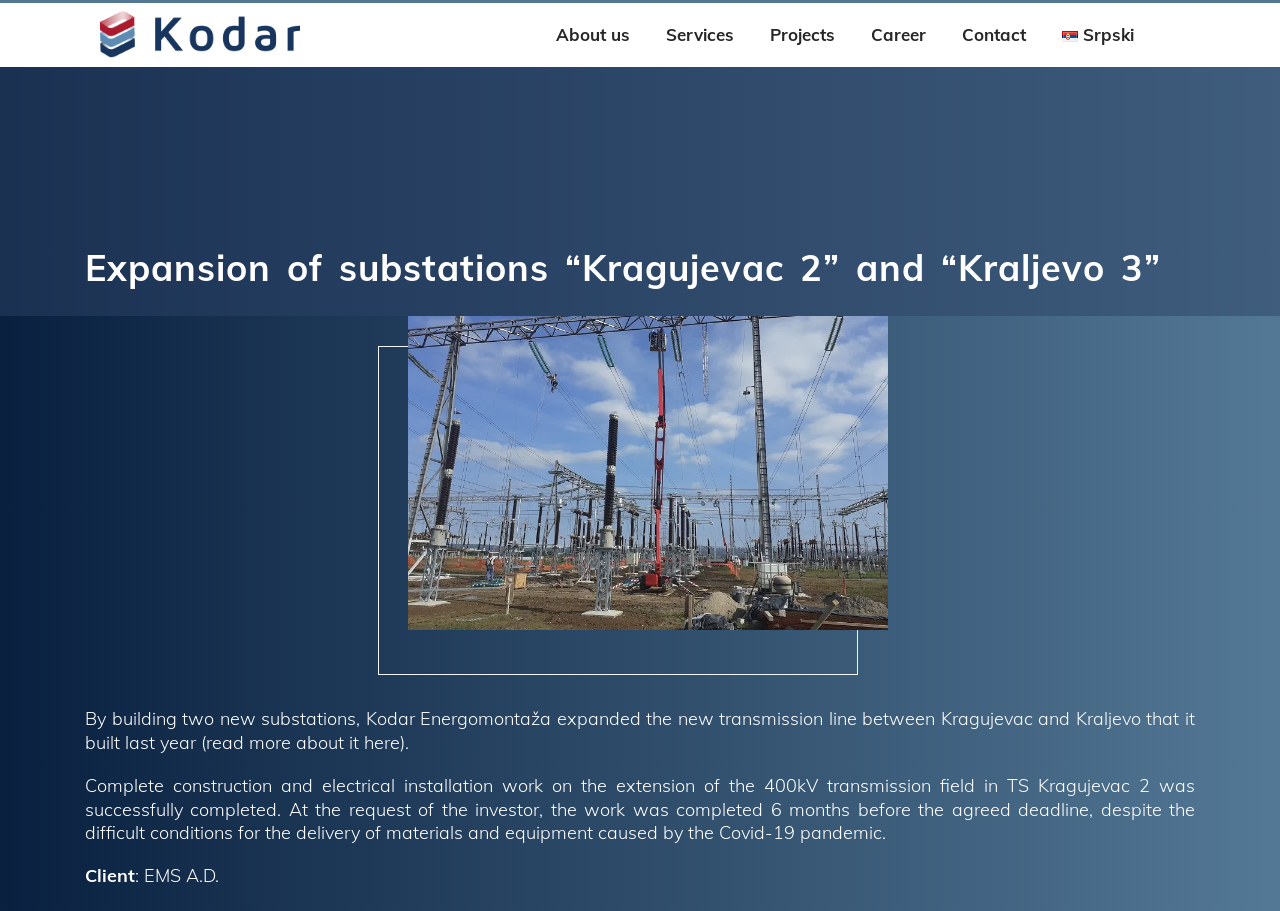Answer the following in one word or a short phrase: 
What is the language of the 'Srpski' link?

Serbian